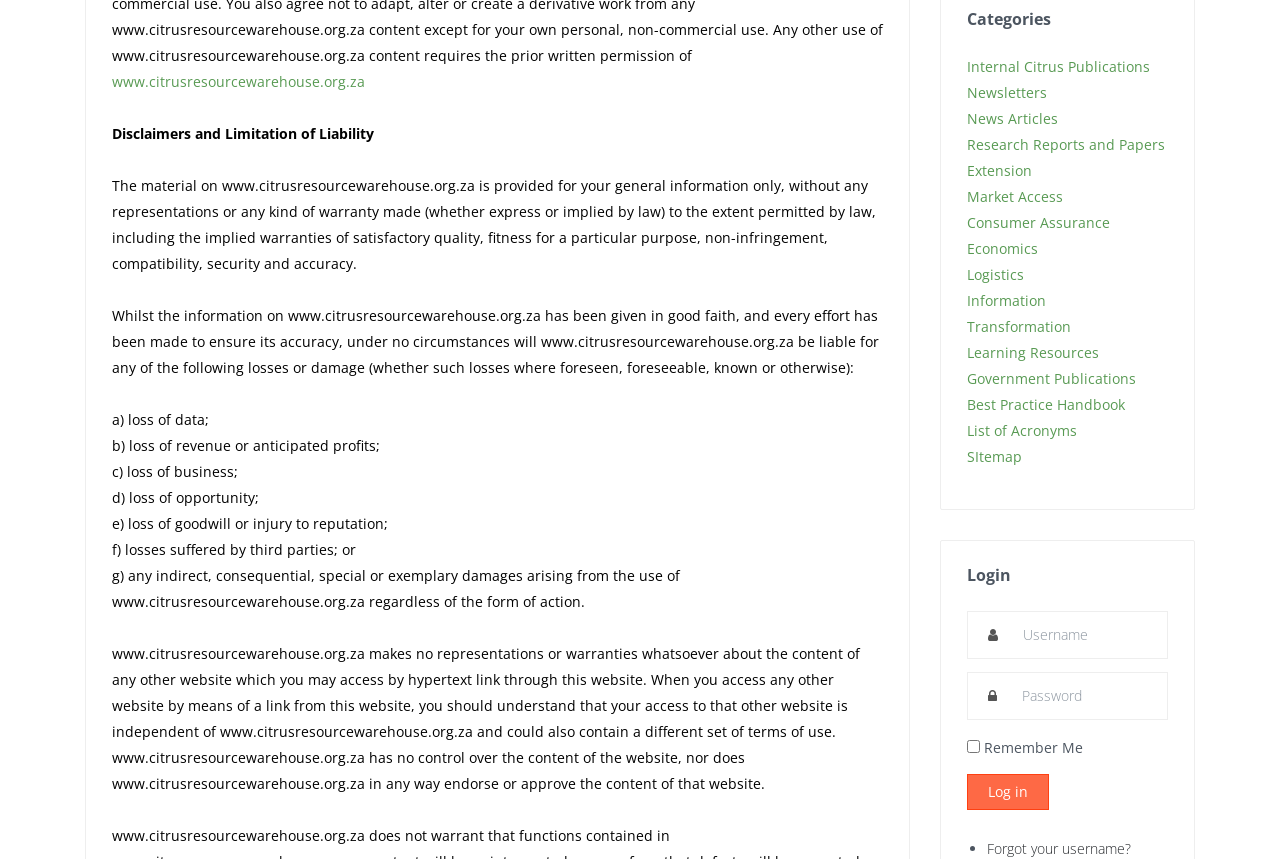Provide the bounding box coordinates, formatted as (top-left x, top-left y, bottom-right x, bottom-right y), with all values being floating point numbers between 0 and 1. Identify the bounding box of the UI element that matches the description: SItemap

[0.755, 0.52, 0.798, 0.542]